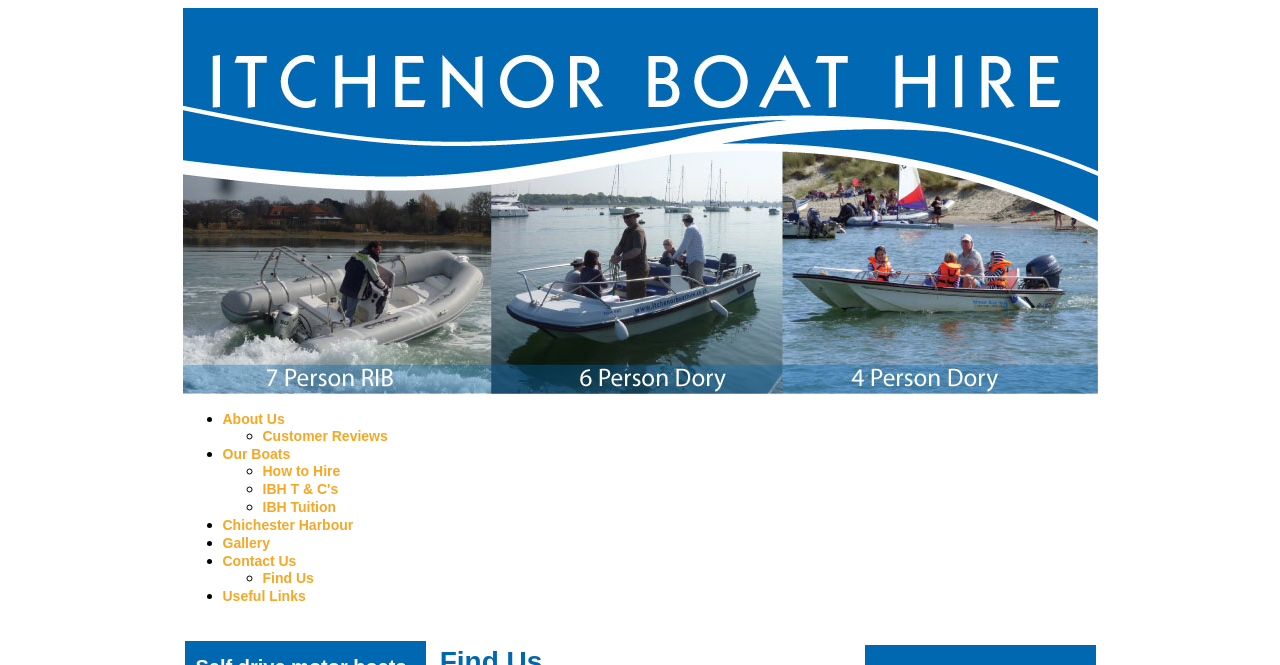Predict the bounding box of the UI element that fits this description: "About Us".

[0.174, 0.618, 0.222, 0.642]